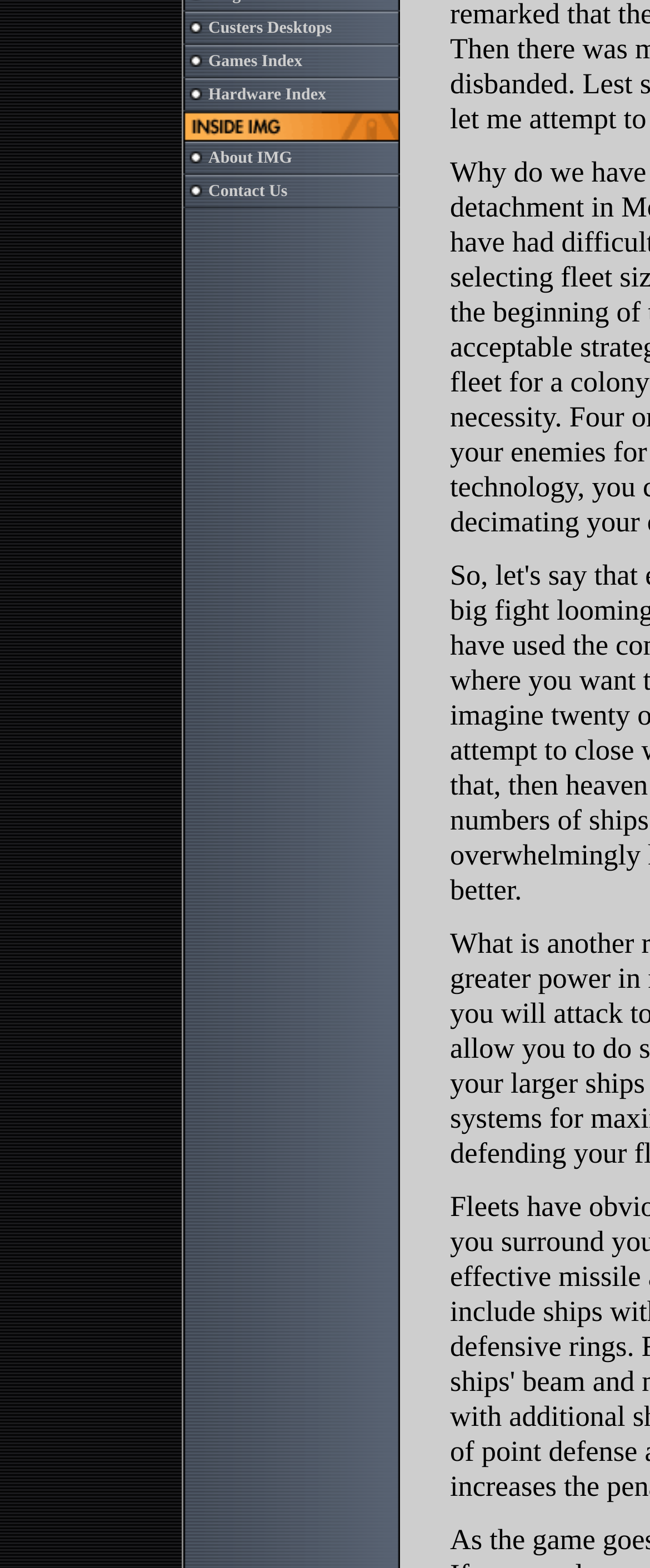Please find the bounding box for the UI component described as follows: "Contact Us".

[0.321, 0.116, 0.442, 0.128]